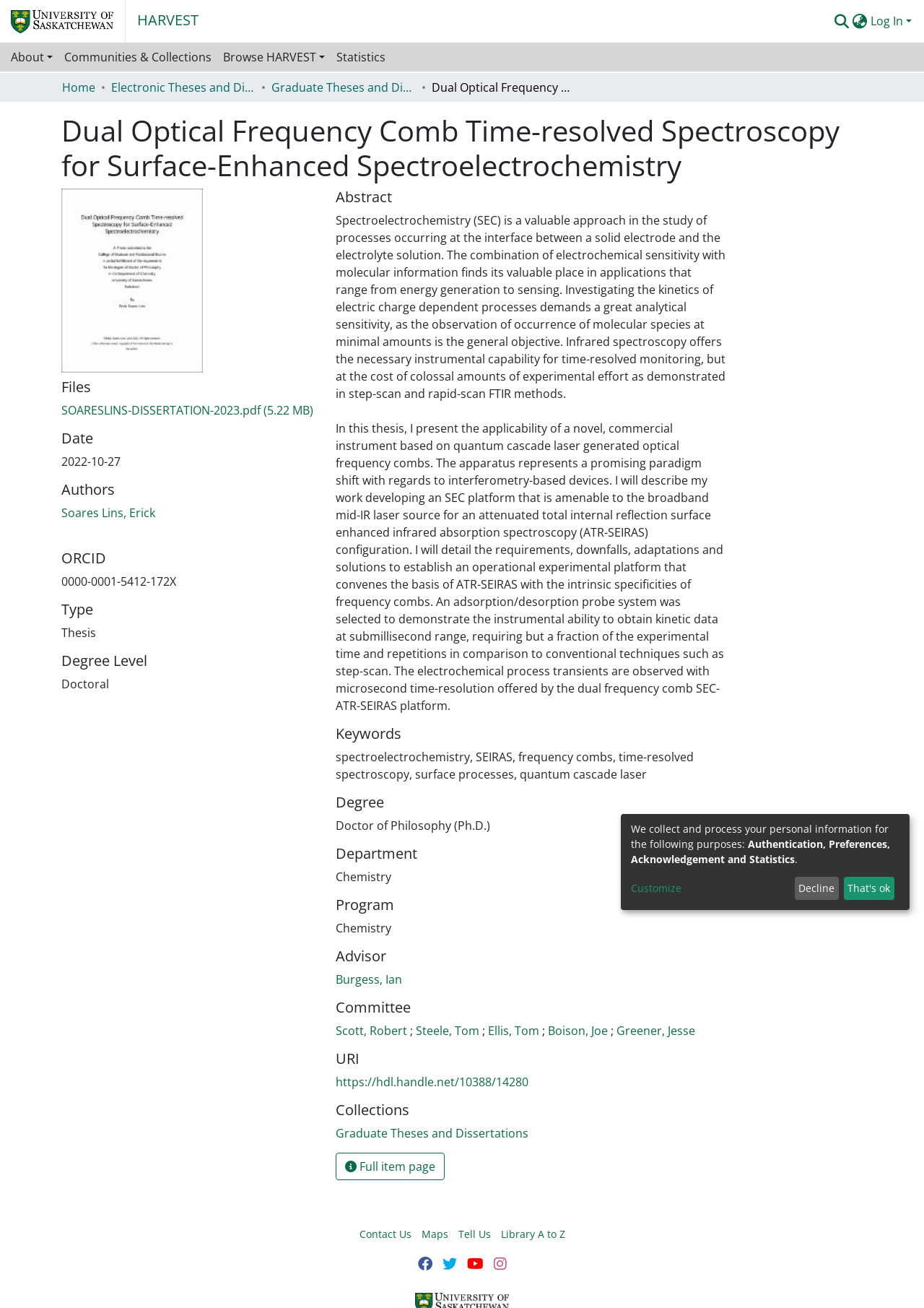Look at the image and give a detailed response to the following question: What is the file size of the thesis PDF?

I found the answer by looking at the 'Files' section of the webpage, which lists 'SOARESLINS-DISSERTATION-2023.pdf (5.22 MB)' as one of the files.